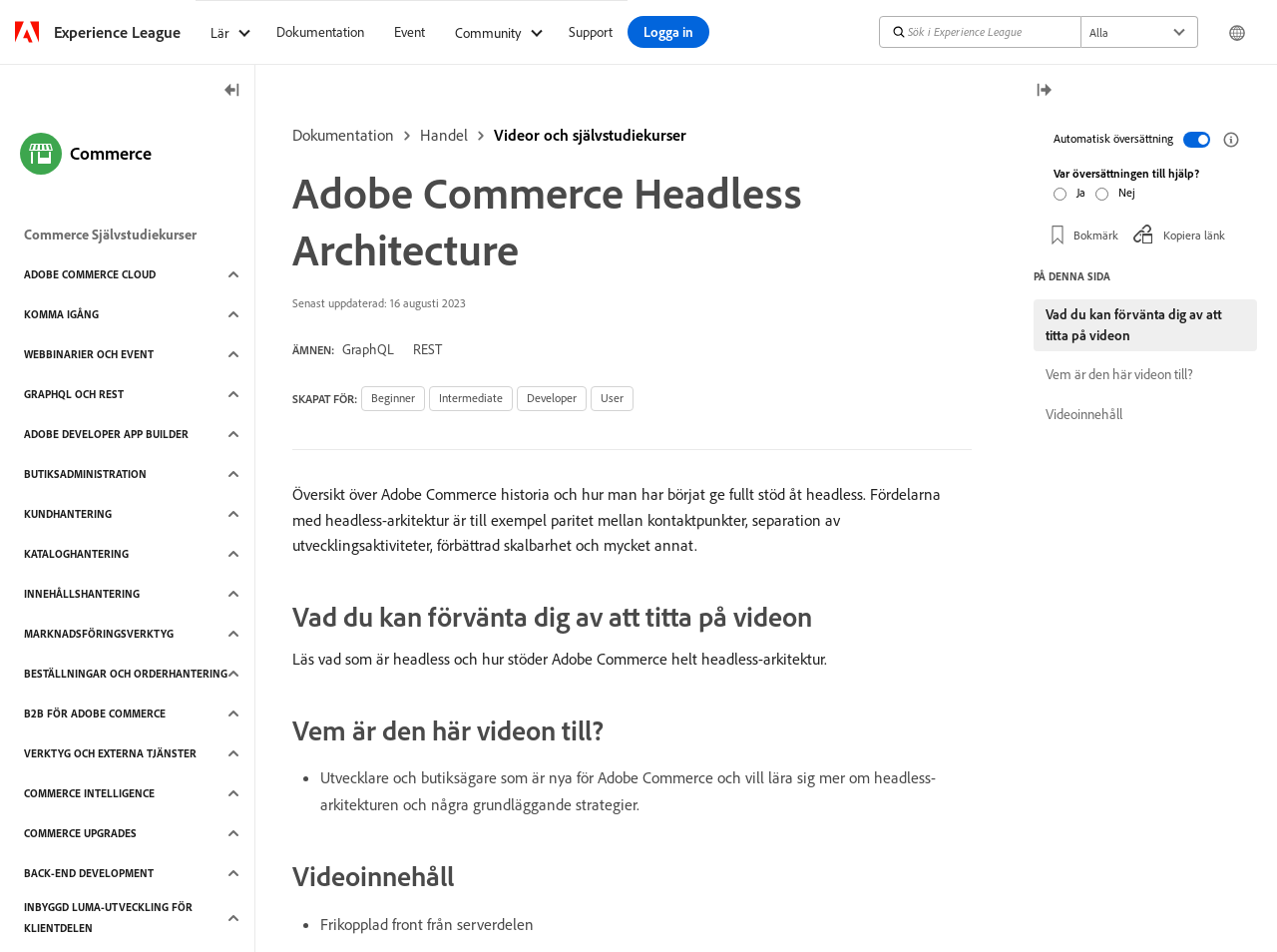What is the text of the heading that contains the word 'headless'?
Based on the image, provide your answer in one word or phrase.

Adobe Commerce Headless Architecture